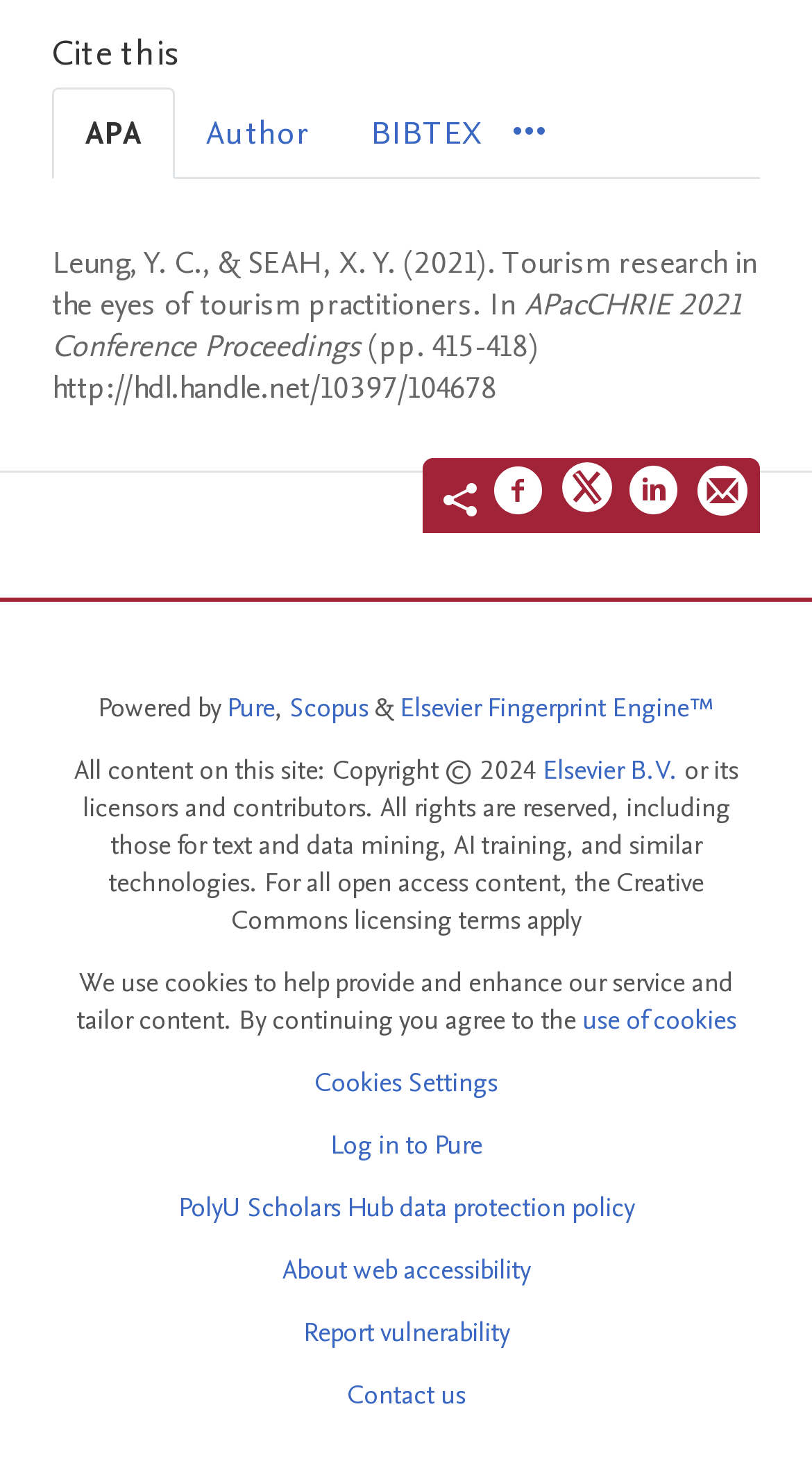Kindly respond to the following question with a single word or a brief phrase: 
How many social media platforms are available for sharing?

3